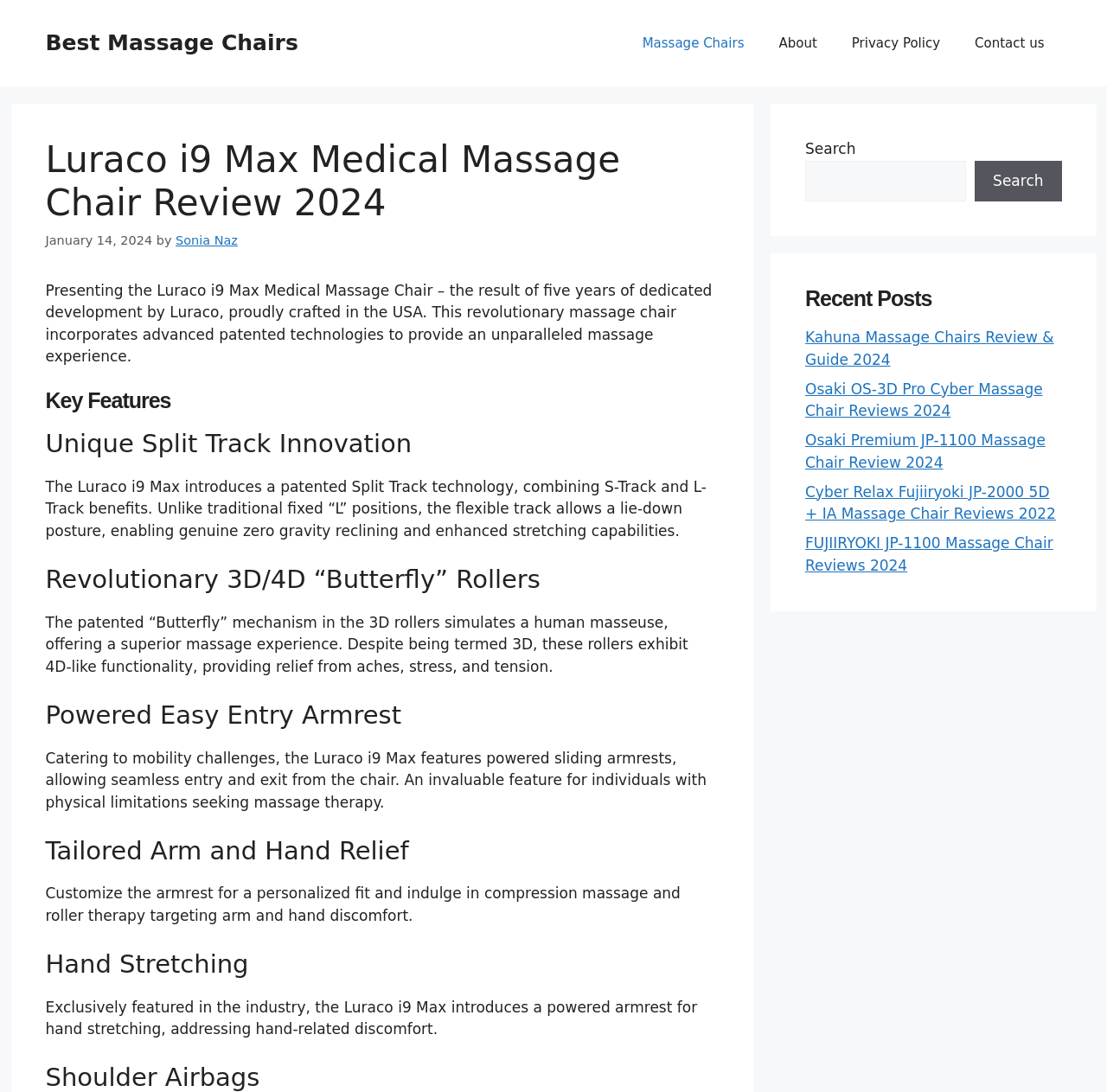What is the unique feature of the Luraco i9 Max's armrest?
Using the visual information, reply with a single word or short phrase.

powered sliding